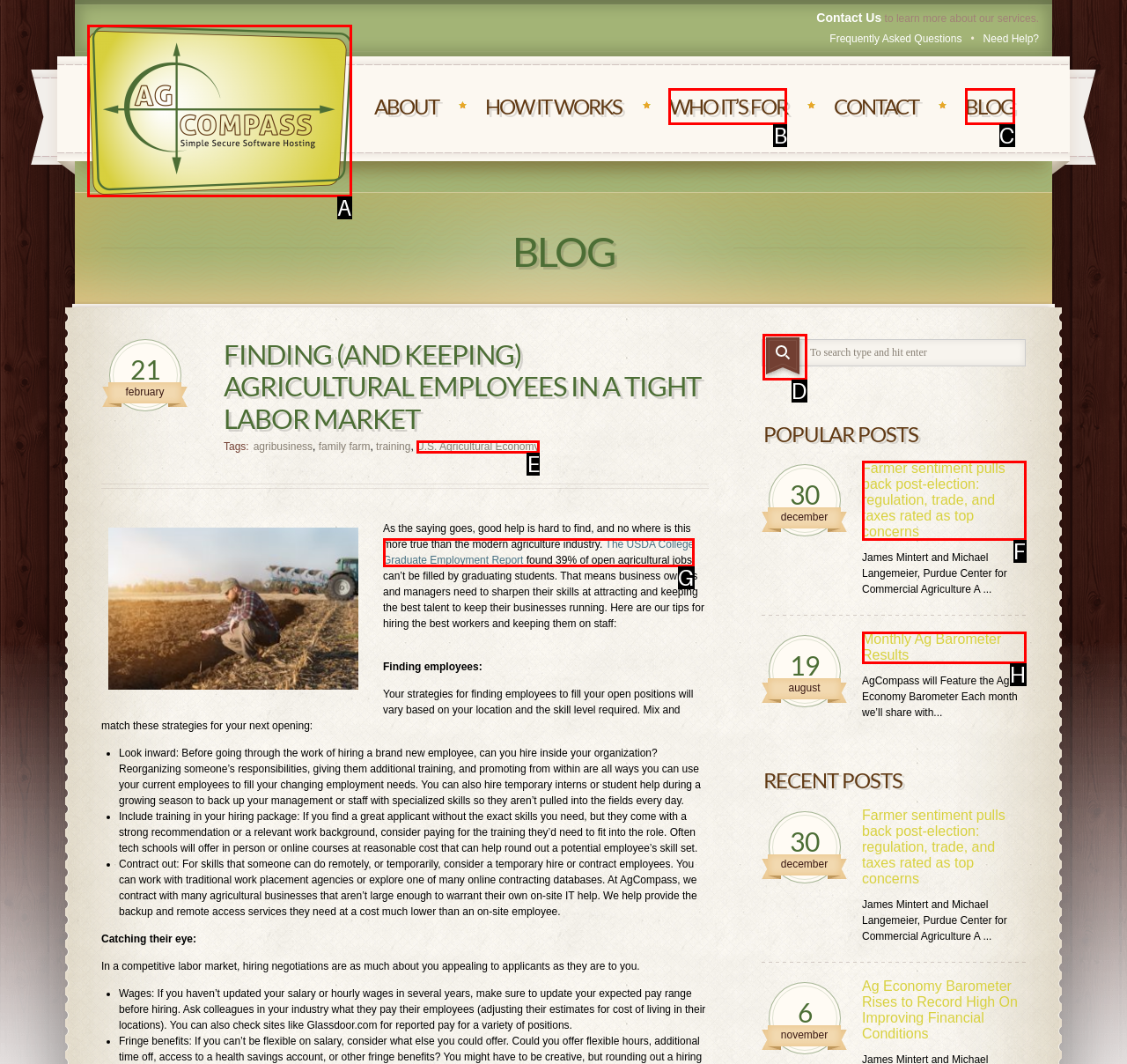Figure out which option to click to perform the following task: Learn more about AgCompass
Provide the letter of the correct option in your response.

A